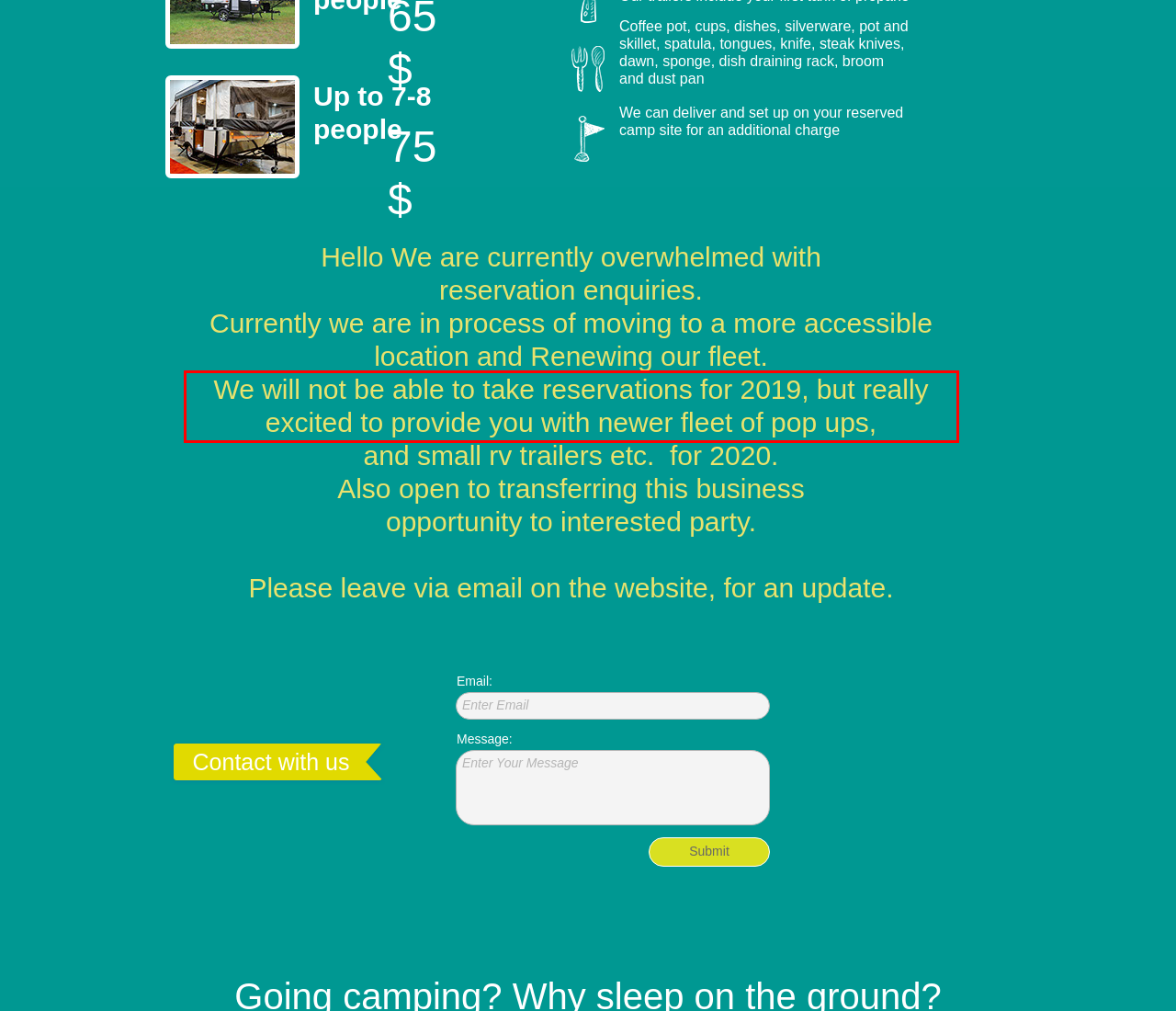Review the screenshot of the webpage and recognize the text inside the red rectangle bounding box. Provide the extracted text content.

We will not be able to take reservations for 2019, but really excited to provide you with newer fleet of pop ups,